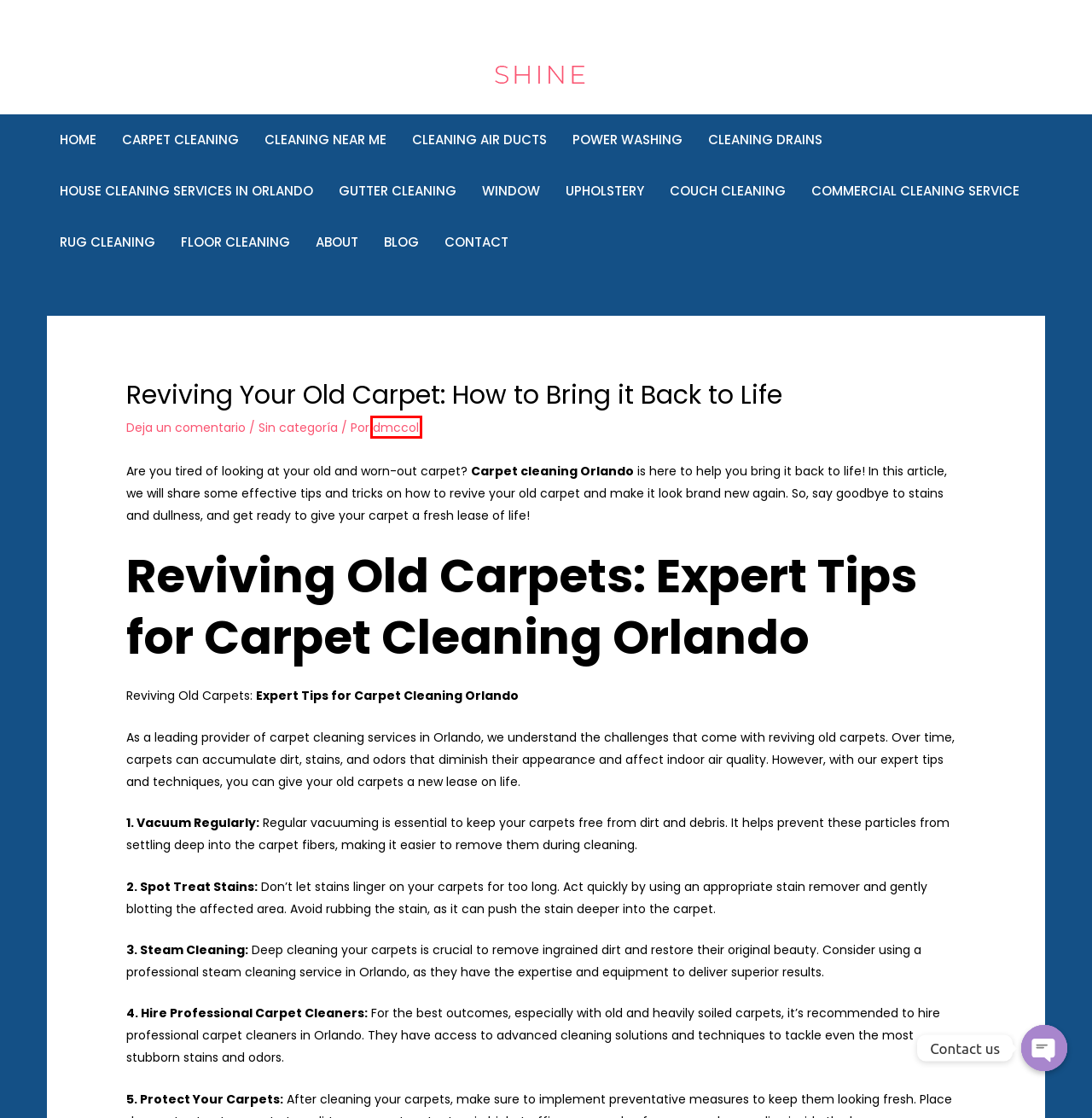Examine the screenshot of a webpage with a red bounding box around an element. Then, select the webpage description that best represents the new page after clicking the highlighted element. Here are the descriptions:
A. Commercial cleaning service Orlando - Carpet cleaning Orlando
B. About - Carpet cleaning Orlando
C. dmccol, autor en Carpet cleaning Orlando
D. Rug cleaning near me Orlando - Carpet cleaning Orlando
E. Blog - Carpet cleaning Orlando
F. Cleaning near me in Orlando - Carpet cleaning Orlando
G. Carpet Cleaning Orlando, Carpet Cleaning Near Me, Cleaning Air Ducts
H. Couch cleaning in Orlando - Carpet cleaning Orlando

C